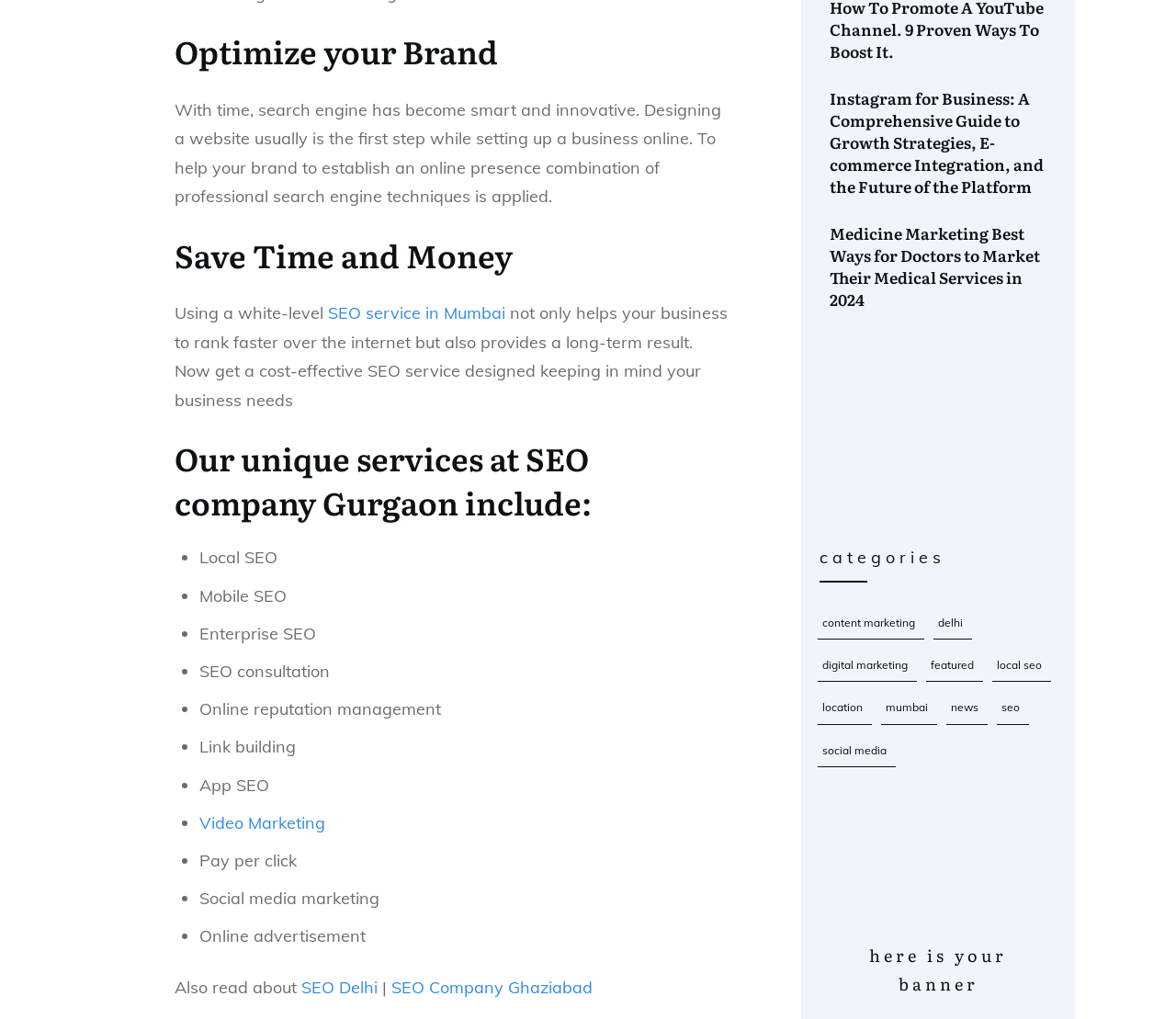What categories are available on the website?
Please provide a comprehensive answer based on the contents of the image.

The website has a section that lists various categories, including content marketing, Delhi, digital marketing, and others. These categories likely relate to the services or topics covered on the website.